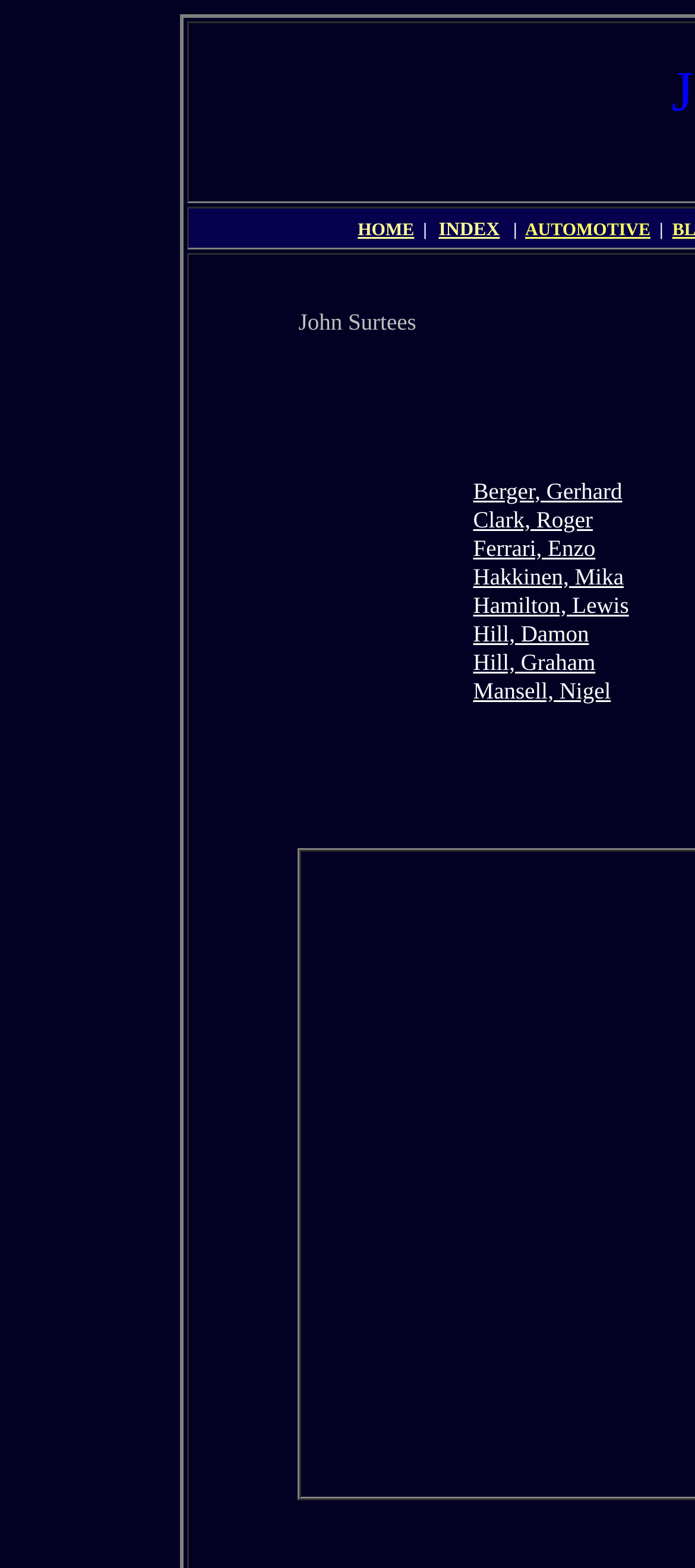Pinpoint the bounding box coordinates of the area that should be clicked to complete the following instruction: "Share this page on Facebook". The coordinates must be given as four float numbers between 0 and 1, i.e., [left, top, right, bottom].

None